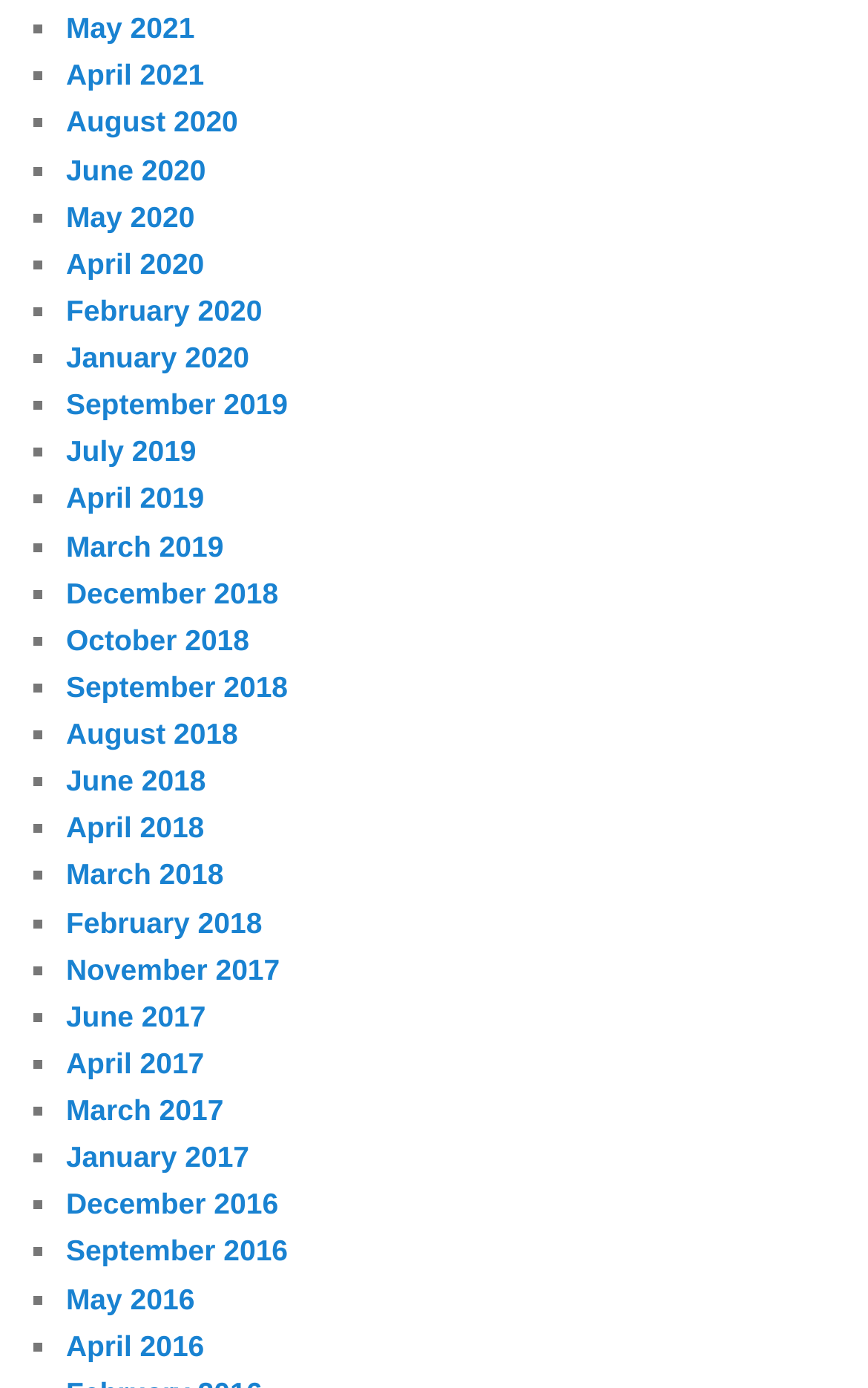Identify the bounding box coordinates of the part that should be clicked to carry out this instruction: "View June 2018".

[0.076, 0.551, 0.237, 0.575]